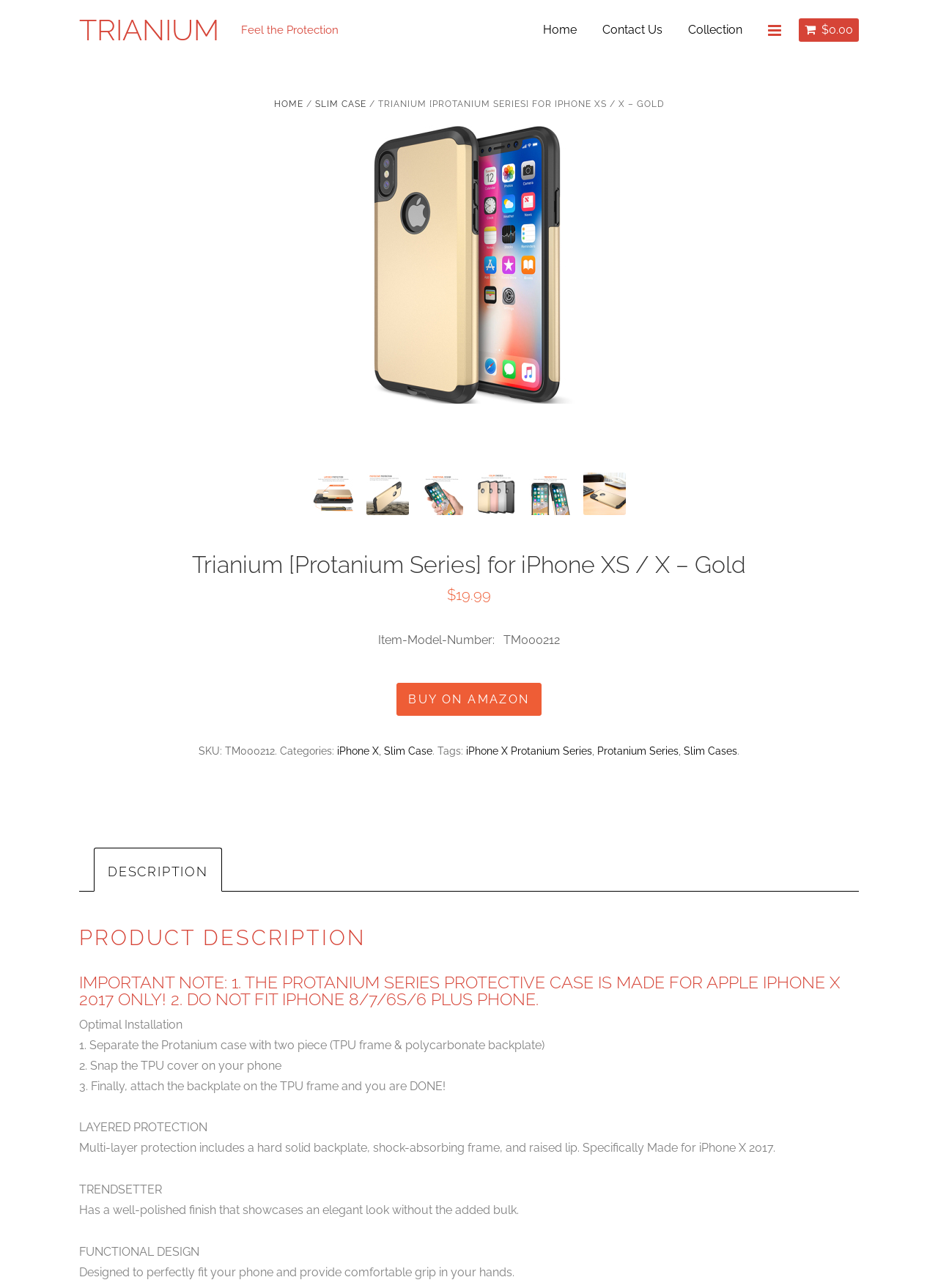What is the material of the backplate?
Answer the question with as much detail as possible.

The material of the backplate is not explicitly mentioned on the webpage, but based on the product description, it can be inferred that the backplate is made of polycarbonate, as it is mentioned as a part of the multi-layer protection.